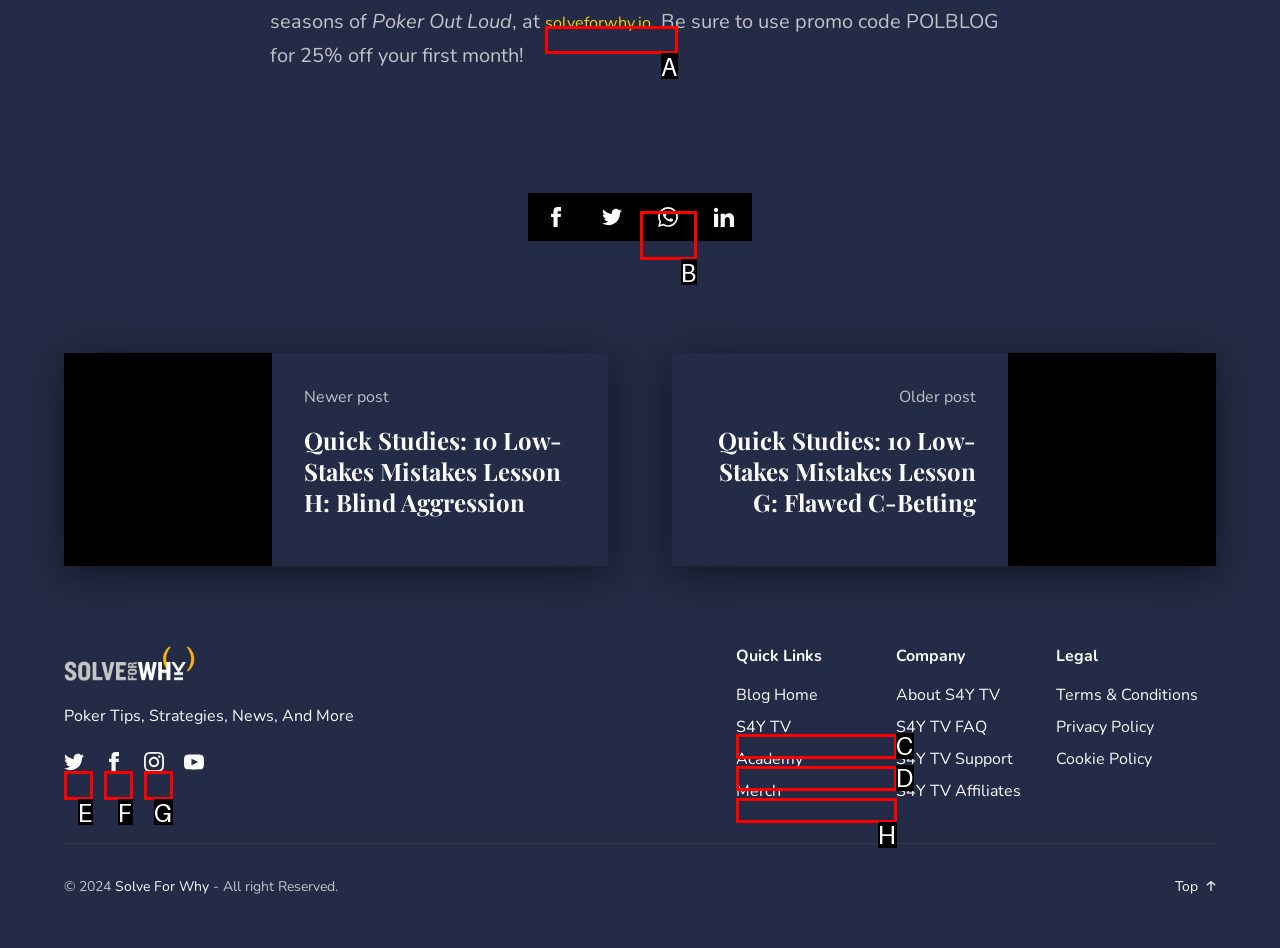Match the element description to one of the options: Academy
Respond with the corresponding option's letter.

D